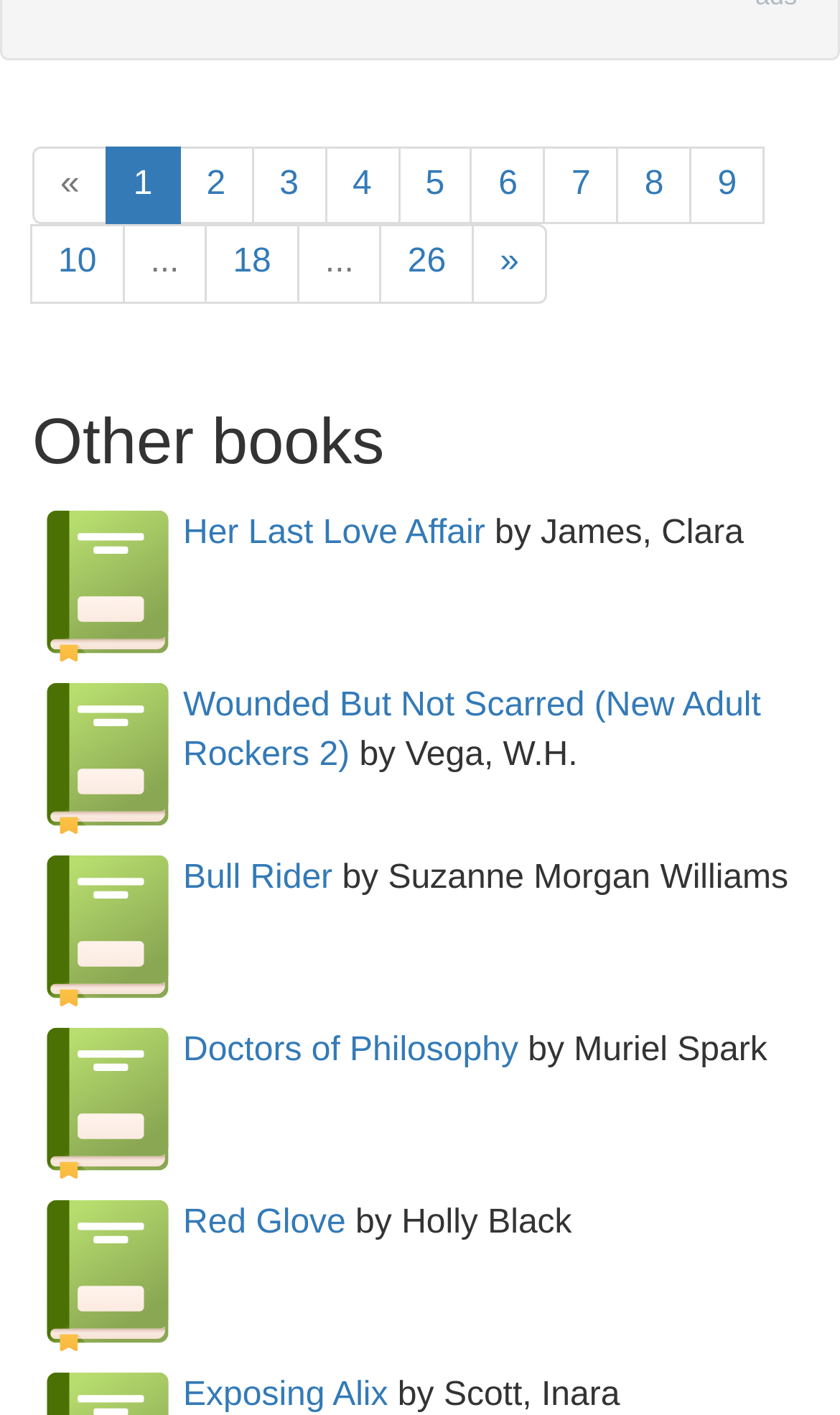Give a short answer to this question using one word or a phrase:
What is the last book title listed?

Exposing Alix